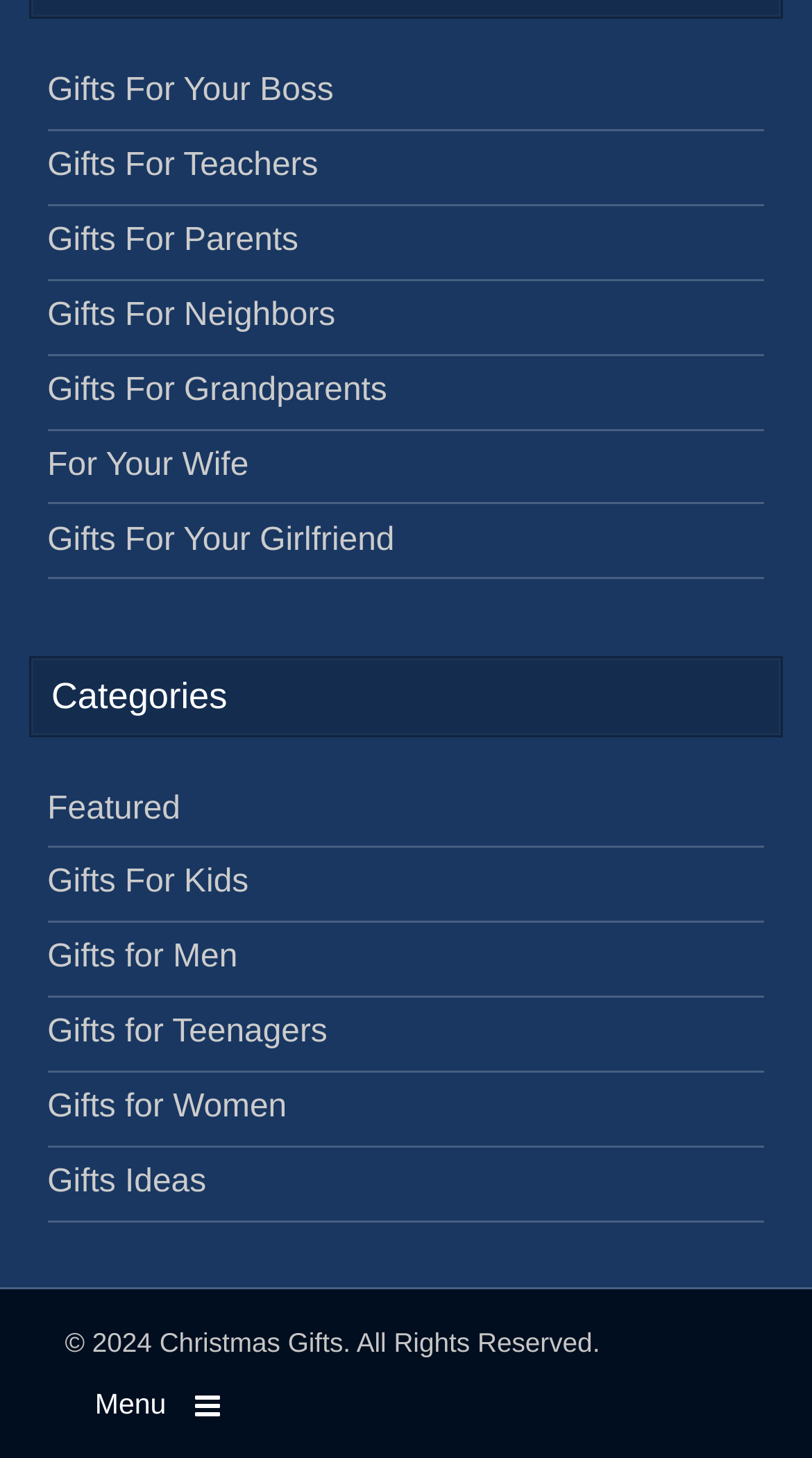Can you provide the bounding box coordinates for the element that should be clicked to implement the instruction: "Explore Gifts Ideas"?

[0.058, 0.799, 0.254, 0.823]